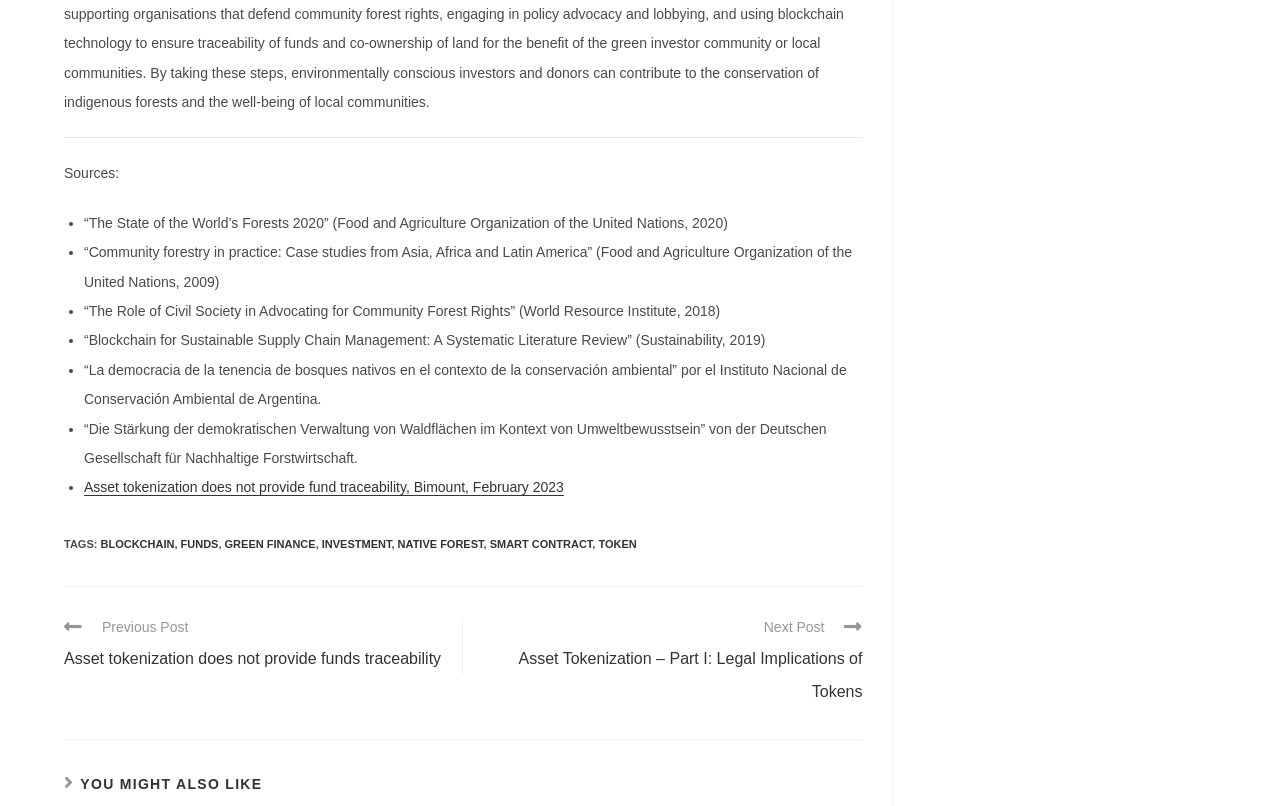Please identify the bounding box coordinates of where to click in order to follow the instruction: "Read the article 'Asset tokenization does not provide fund traceability'".

[0.066, 0.595, 0.441, 0.615]